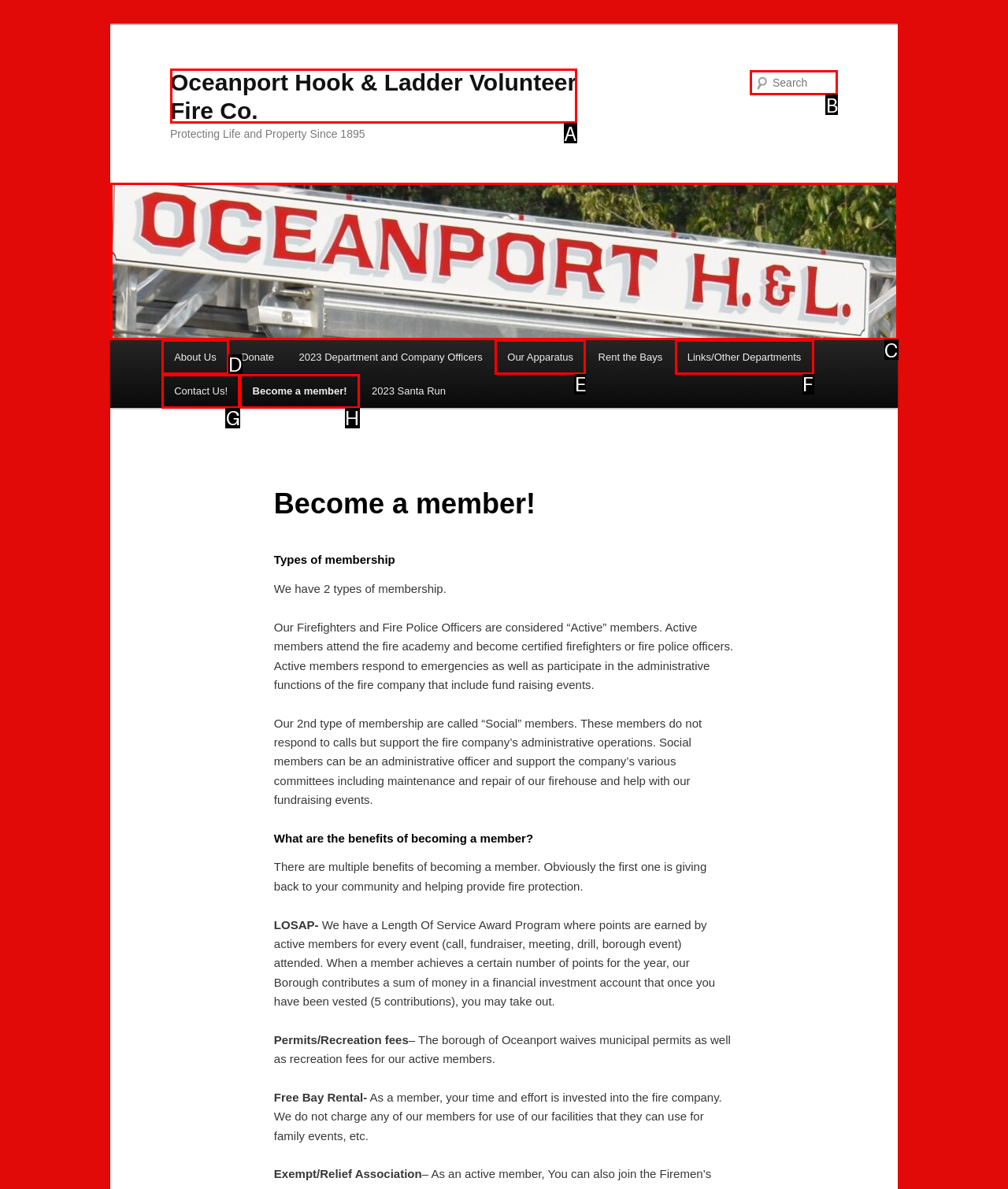To execute the task: read about recent post, which one of the highlighted HTML elements should be clicked? Answer with the option's letter from the choices provided.

None